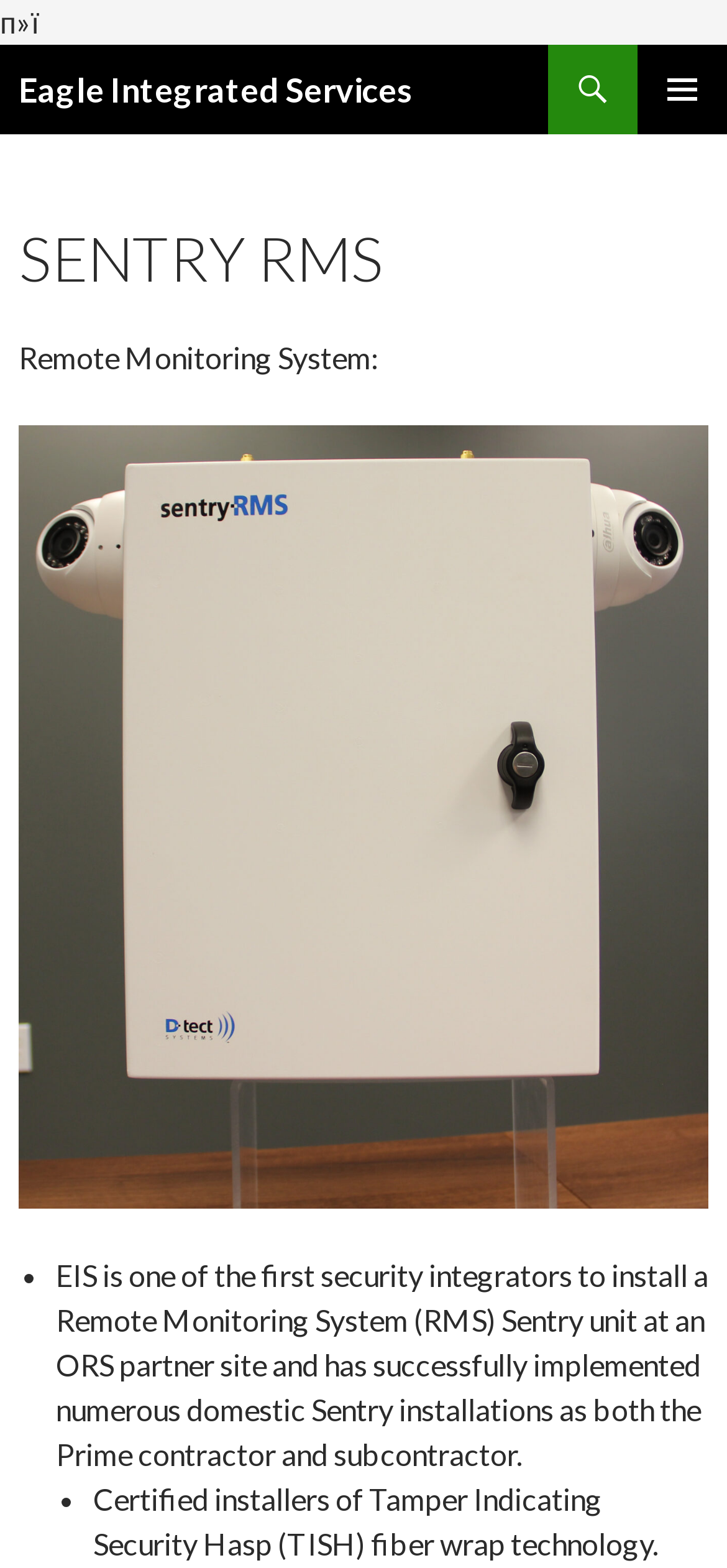Please determine the bounding box coordinates, formatted as (top-left x, top-left y, bottom-right x, bottom-right y), with all values as floating point numbers between 0 and 1. Identify the bounding box of the region described as: Eagle Integrated Services

[0.026, 0.029, 0.569, 0.086]